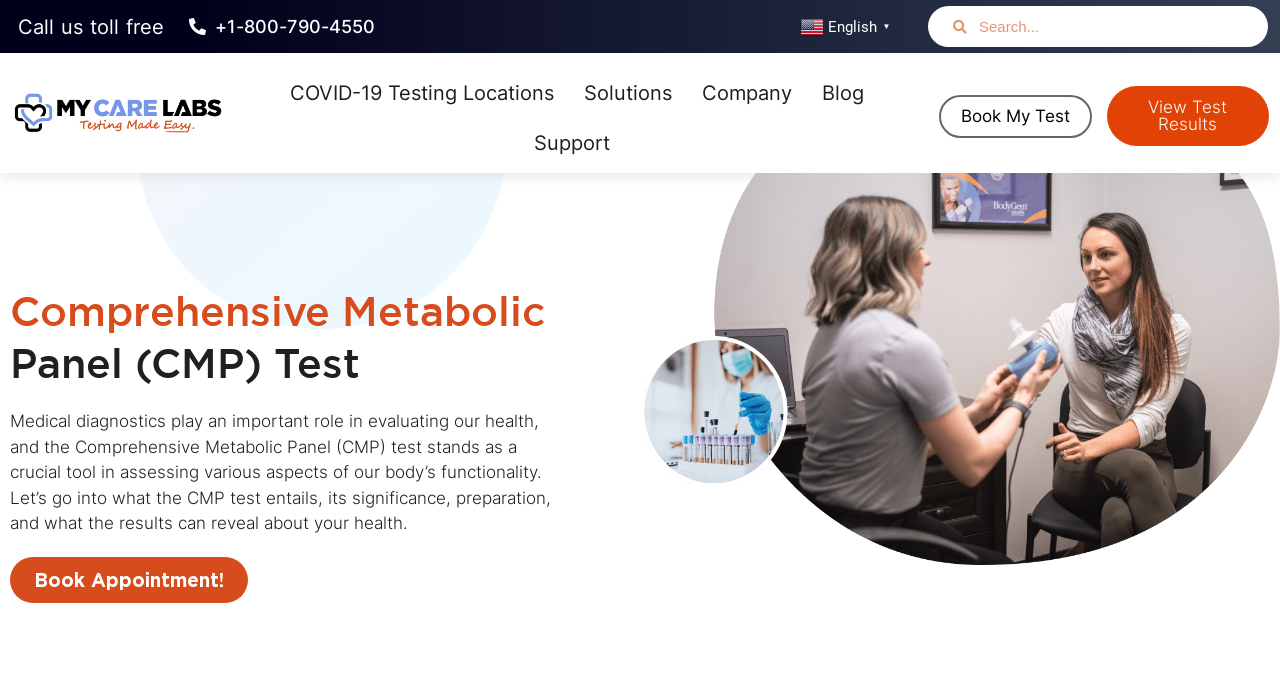From the webpage screenshot, predict the bounding box of the UI element that matches this description: "Book Appointment!".

[0.008, 0.823, 0.194, 0.891]